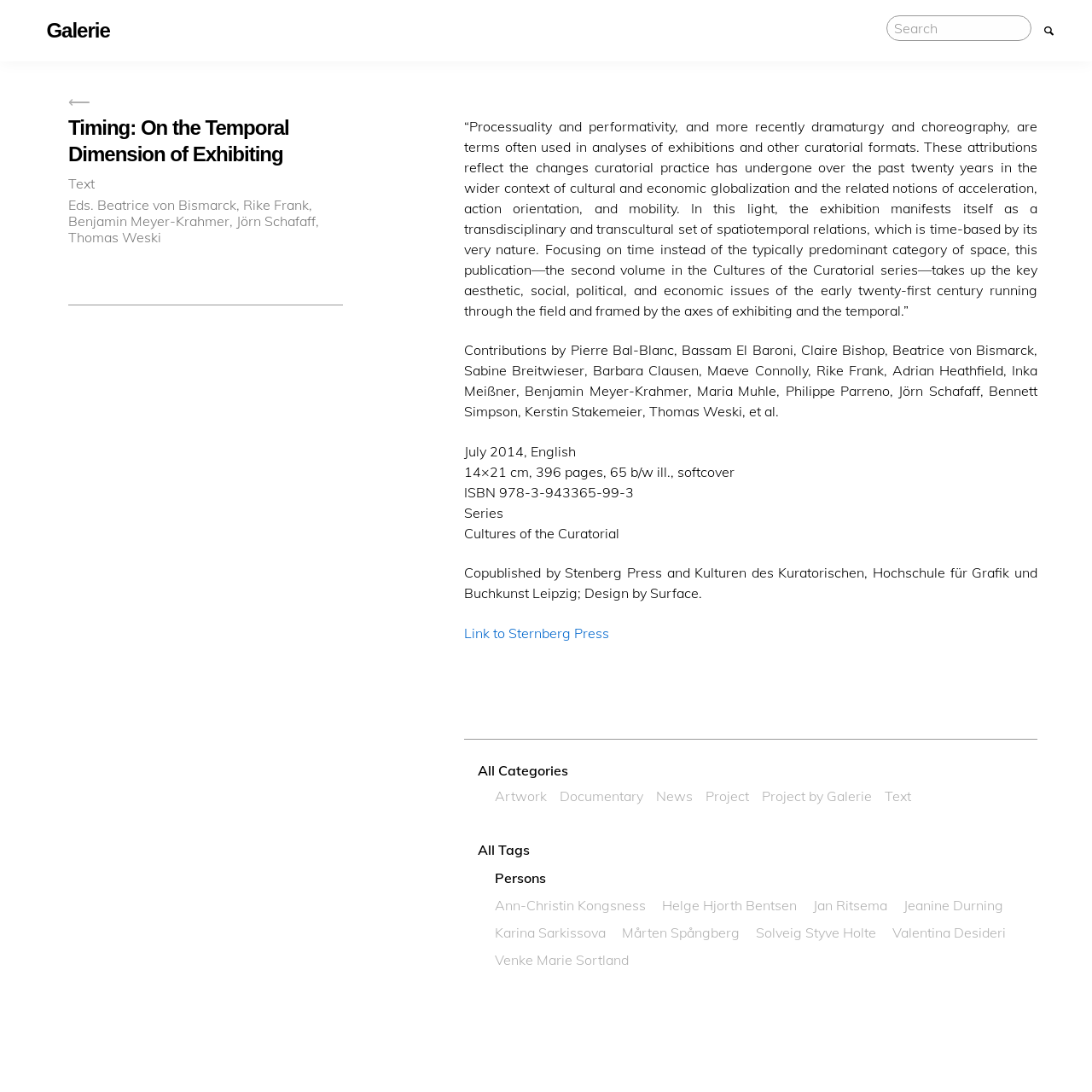Generate an in-depth caption that captures all aspects of the webpage.

The webpage appears to be a publication page for a book titled "Timing: On the Temporal Dimension of Exhibiting" from Galerie. At the top, there is a link to Galerie and a heading with the same text. Below this, there is a search bar with a button on the right side.

On the left side, there are navigation links, including a back arrow, a text link, and a separator line. Below this, there is a block of text describing the book, including its editors, a summary of the content, and publication details.

The main content area is divided into sections. The first section has a long paragraph discussing the concept of time in exhibitions, followed by a list of contributors. Below this, there are details about the book's publication, including the date, language, size, and ISBN.

The next section has a series of links to related categories, including Artwork, Documentary, News, Project, and Text. Below this, there is a tab list with a single tab, "Persons", which is expanded and selected. The tab panel contains a list of links to individual persons, including Ann-Christin Kongsness, Helge Hjorth Bentsen, and others.

Overall, the webpage is focused on providing information about the book and its contents, with navigation links and related categories on the side.